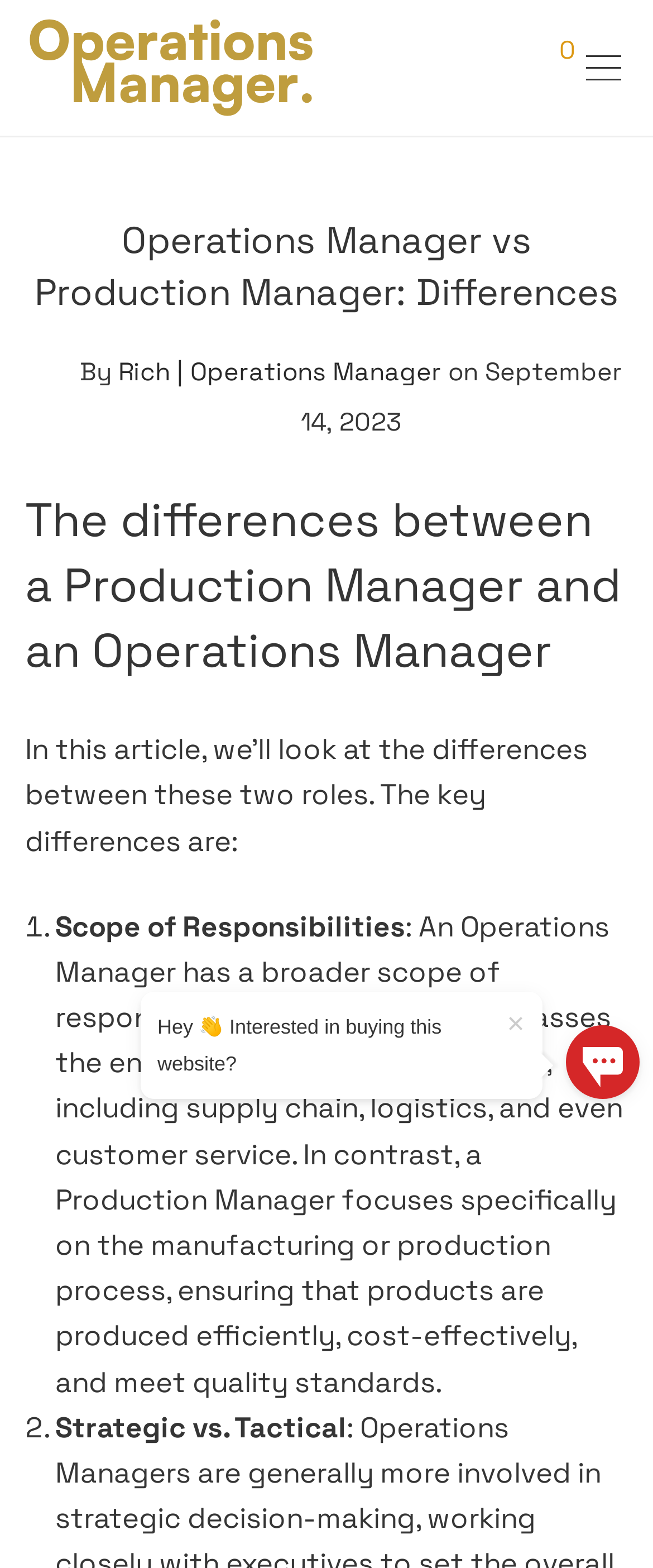Determine the main text heading of the webpage and provide its content.

Operations Manager vs Production Manager: Differences